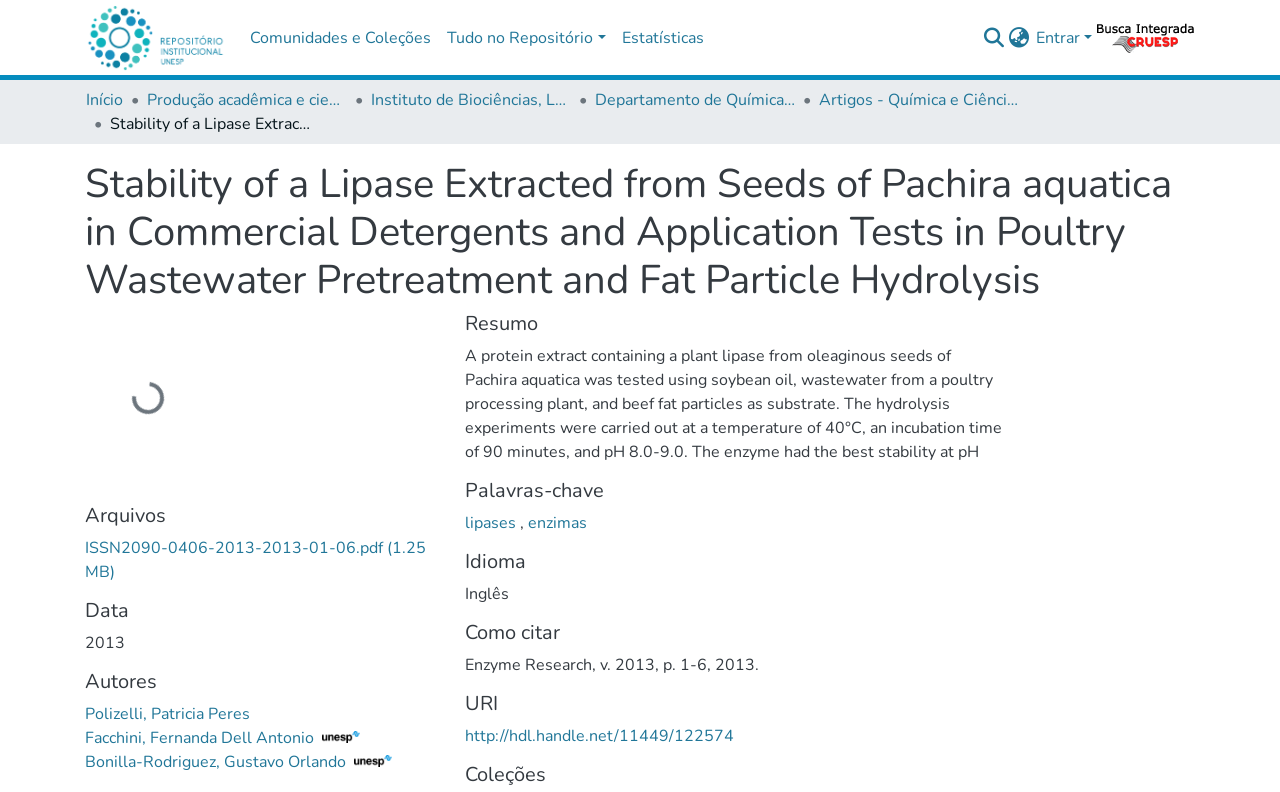What is the file format of the downloadable file?
Answer the question with a detailed explanation, including all necessary information.

I found the answer by looking at the link 'ISSN2090-0406-2013-2013-01-06.pdf (1.25 MB)' under the 'Arquivos' section, which indicates that the file is a PDF.